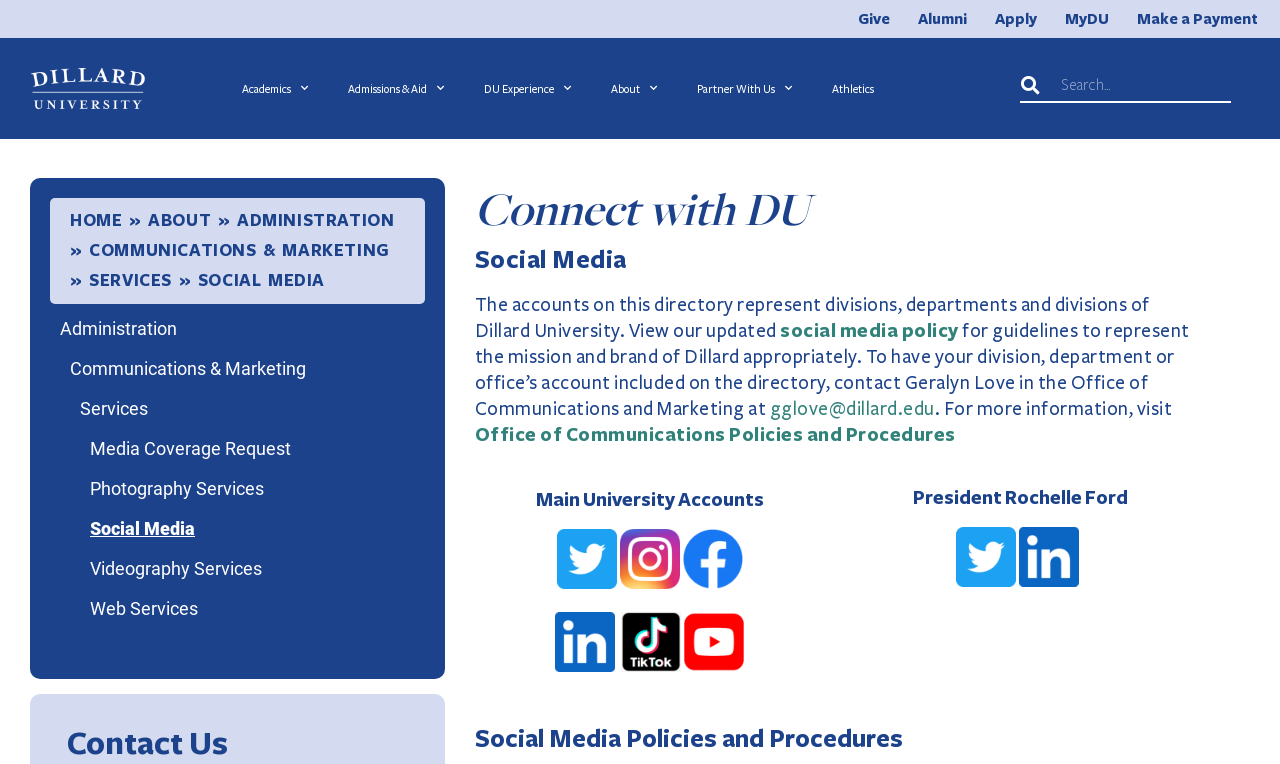Please locate the bounding box coordinates of the element that should be clicked to achieve the given instruction: "Visit Office of Communications Policies and Procedures".

[0.371, 0.557, 0.747, 0.583]